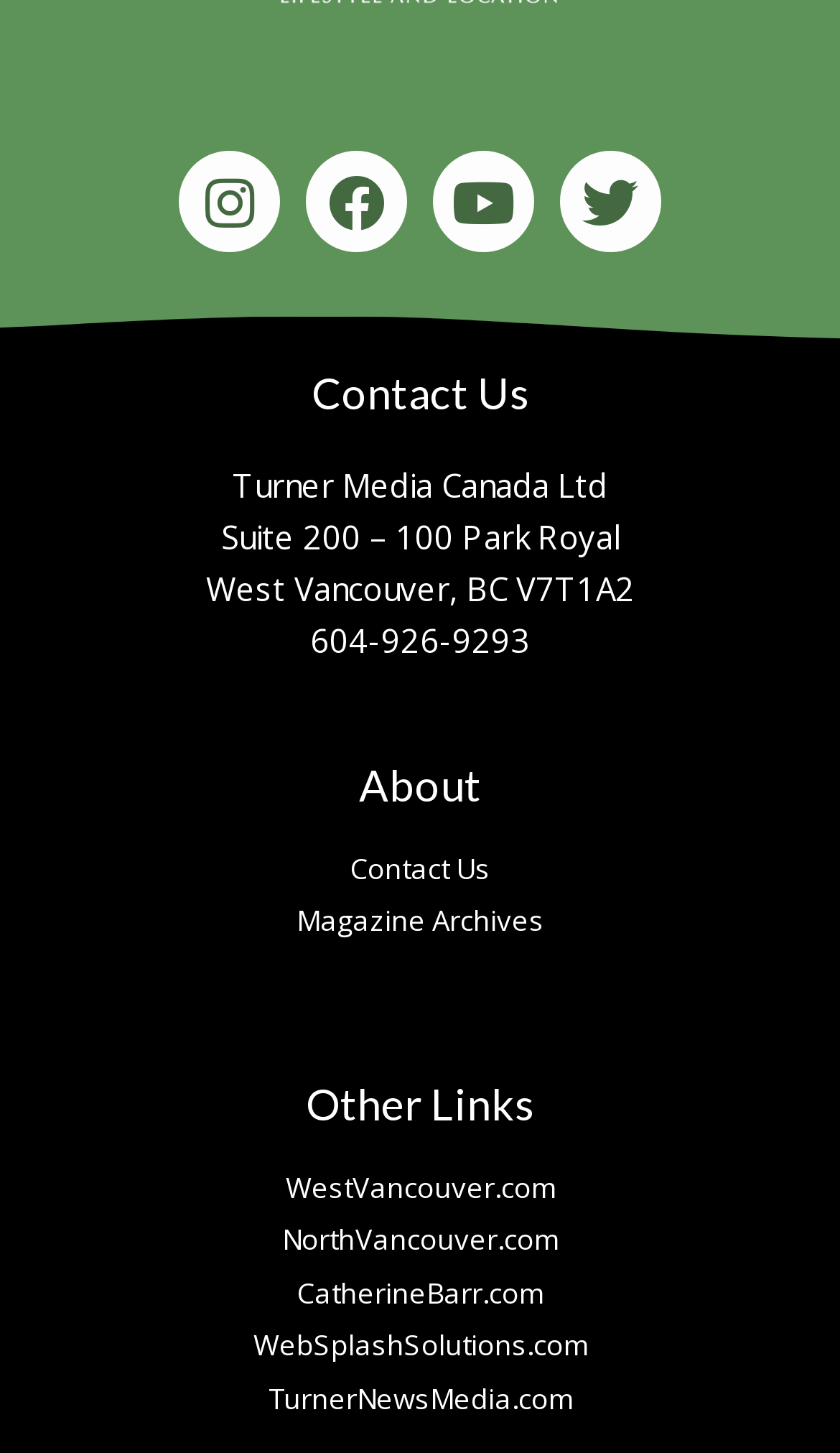Identify the bounding box coordinates of the element to click to follow this instruction: 'Go to Facebook'. Ensure the coordinates are four float values between 0 and 1, provided as [left, top, right, bottom].

[0.365, 0.104, 0.485, 0.174]